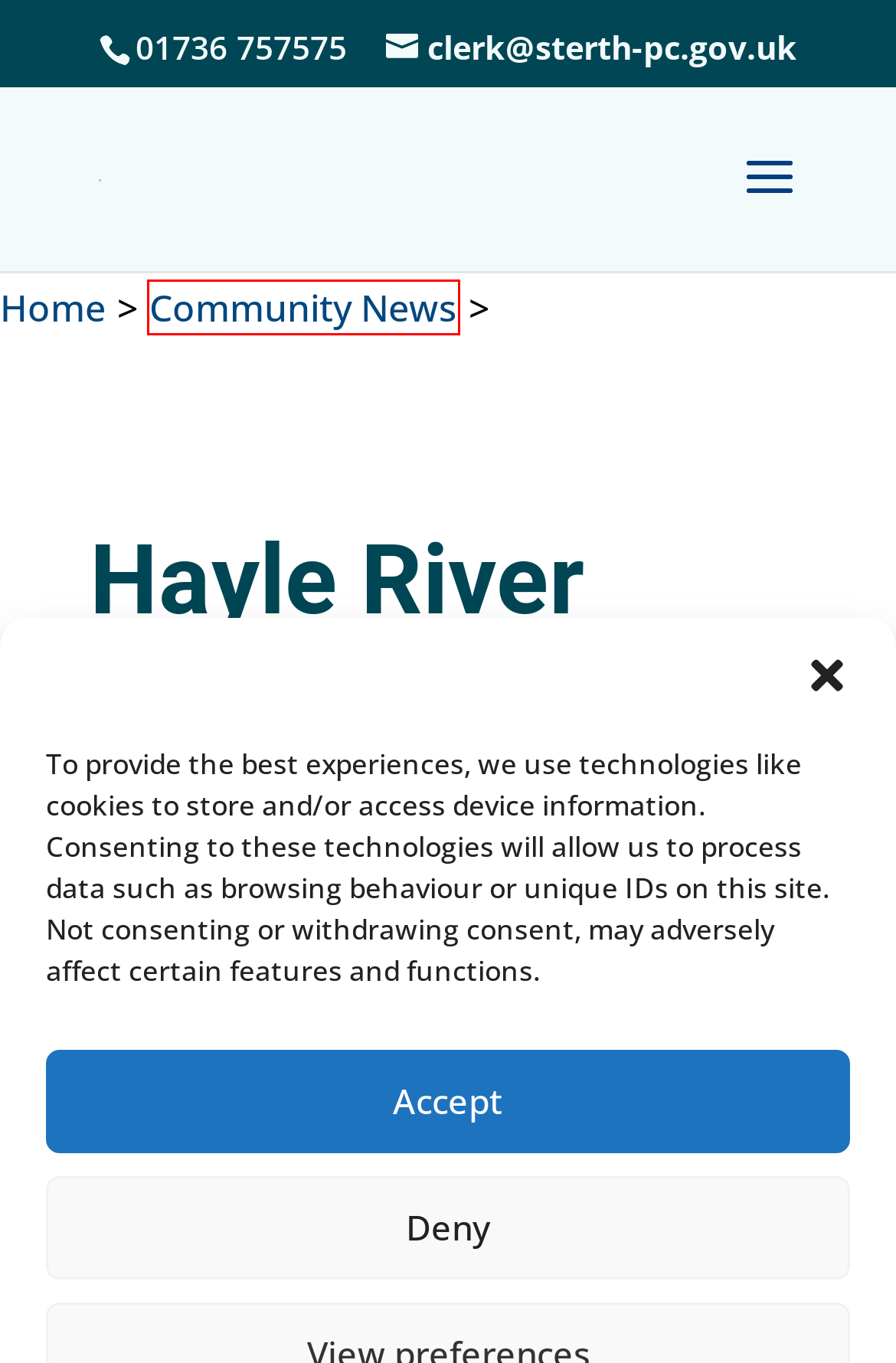Assess the screenshot of a webpage with a red bounding box and determine which webpage description most accurately matches the new page after clicking the element within the red box. Here are the options:
A. Accessibility | St Erth Parish Council
B. St Erth Parish Council | St. Erth Parish Council, Cornwall, UK
C. Privacy and Terms of Use | St Erth Parish Council
D. Community News | St Erth Parish Council
E. Cookie Policy (UK) | St Erth Parish Council
F. Privacy Notice | St Erth Parish Council
G. River Hayle Footpath Volunteer Day – 6th February 2024 | St Erth Parish Council
H. Contact | St Erth Parish Council

D